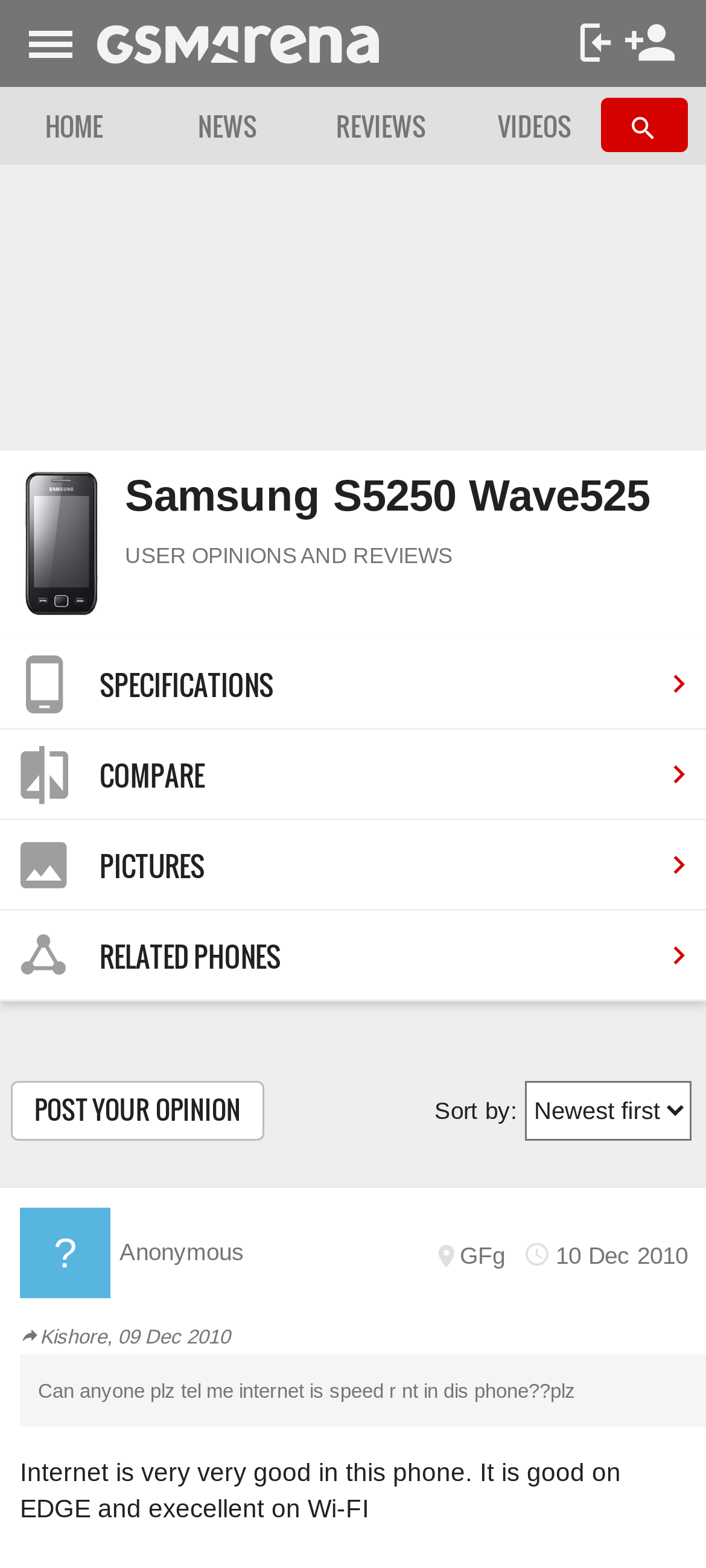What is the purpose of the 'COMPARE' link?
Provide a well-explained and detailed answer to the question.

The 'COMPARE' link is likely used to compare the specifications and features of different phones, including the Samsung S5250 Wave525, with other phones. This is inferred from the context of the webpage, which is focused on providing user opinions and reviews of the phone.